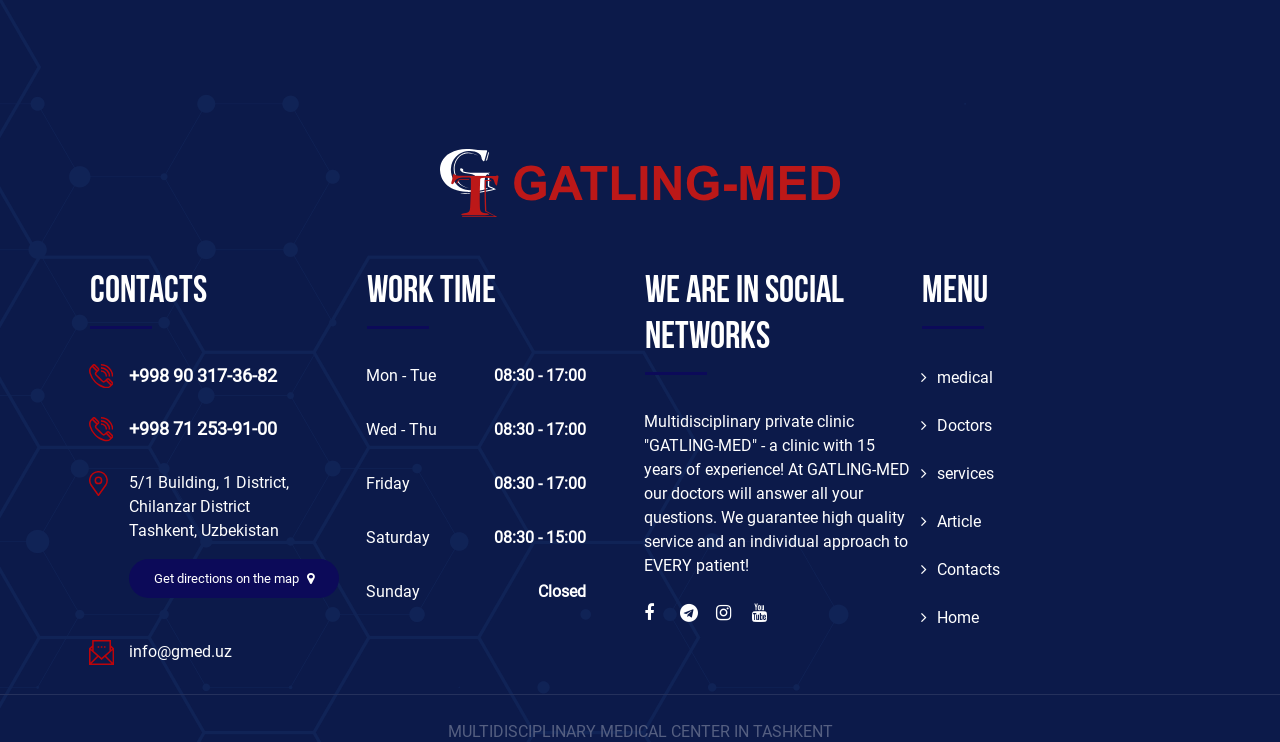What is the clinic's phone number?
Answer the question with a single word or phrase by looking at the picture.

+998 90 317-36-82